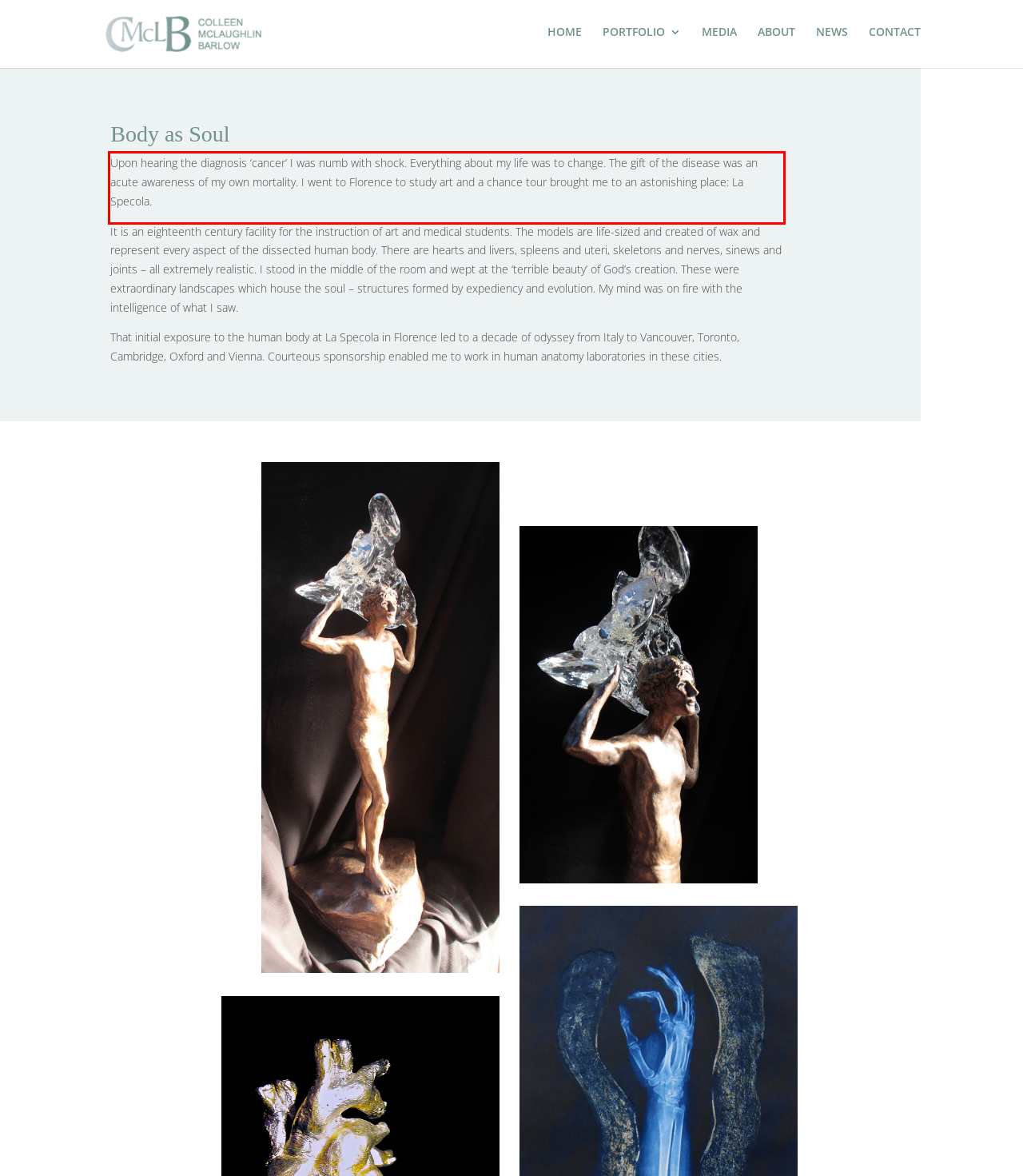You have a webpage screenshot with a red rectangle surrounding a UI element. Extract the text content from within this red bounding box.

Upon hearing the diagnosis ‘cancer’ I was numb with shock. Everything about my life was to change. The gift of the disease was an acute awareness of my own mortality. I went to Florence to study art and a chance tour brought me to an astonishing place: La Specola.